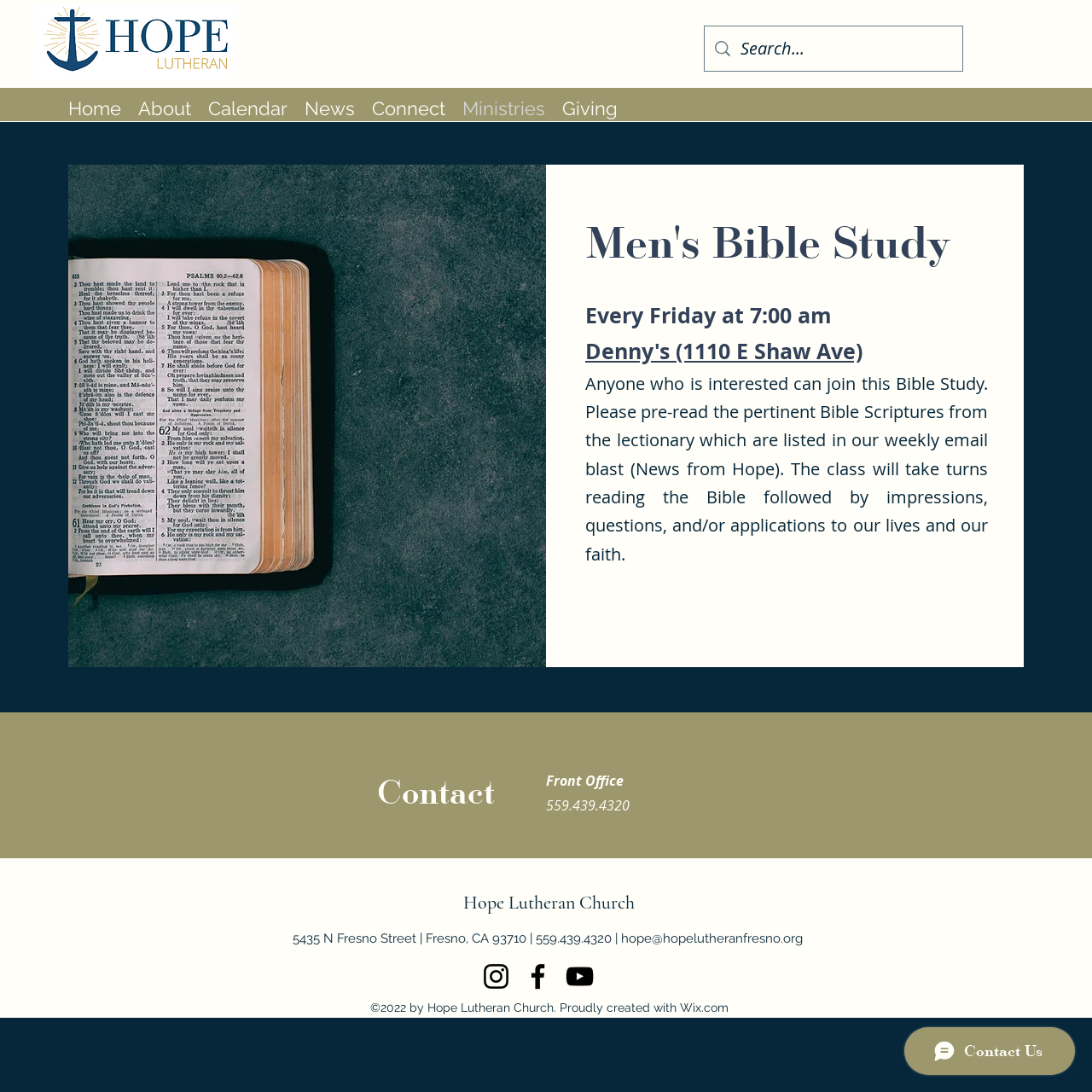Answer the question using only a single word or phrase: 
What is the location of the Men's Bible Study?

Denny's